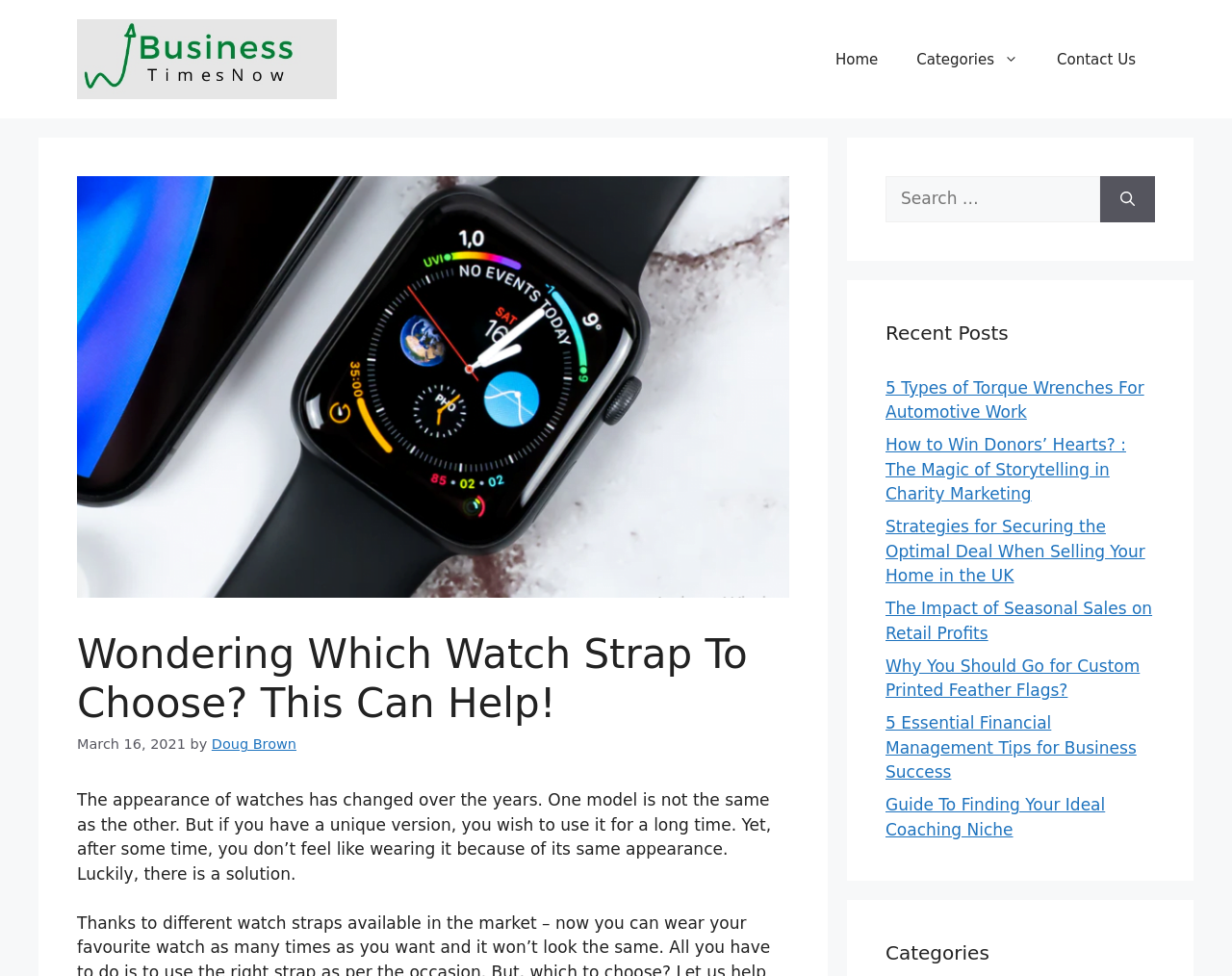Determine the bounding box coordinates for the region that must be clicked to execute the following instruction: "Contact Us".

[0.842, 0.031, 0.938, 0.09]